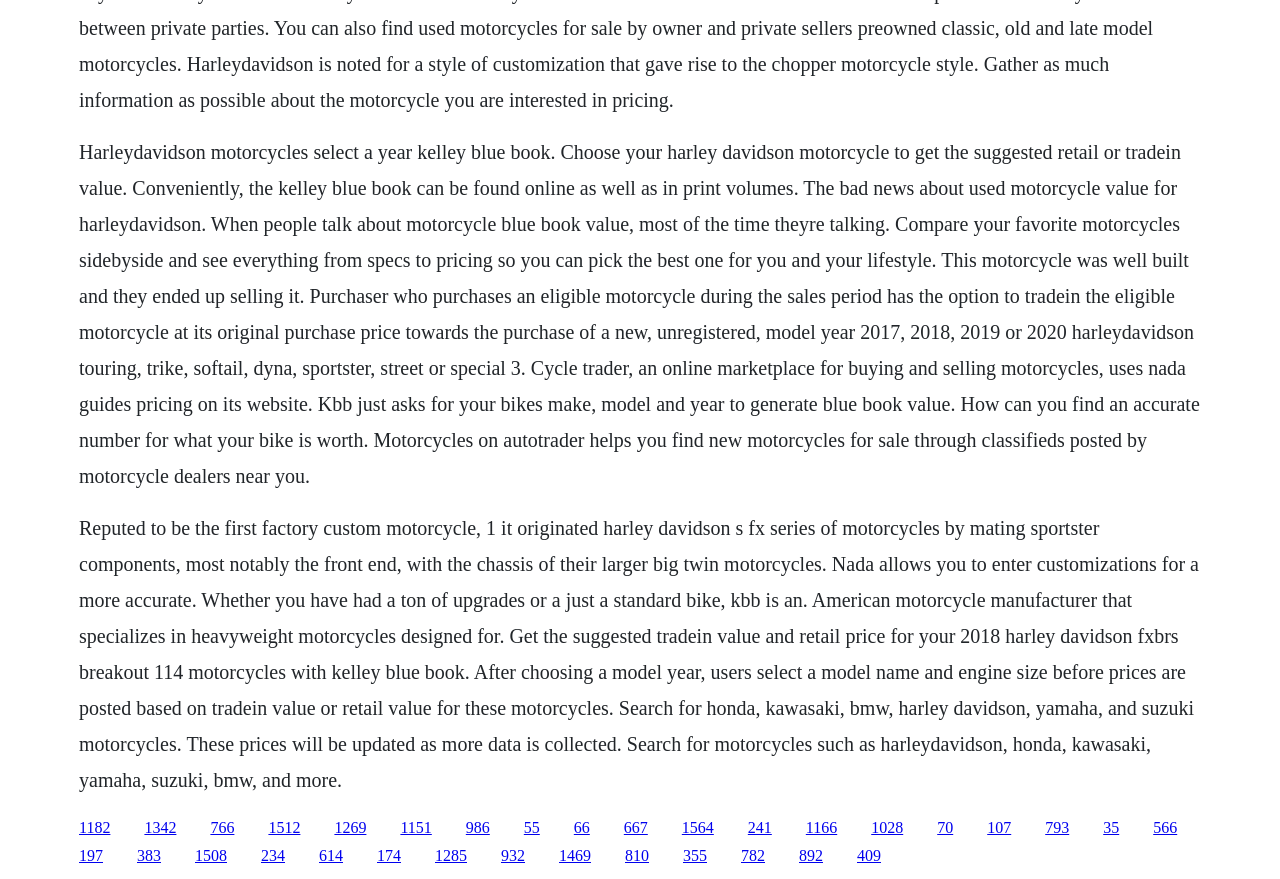Identify the bounding box of the HTML element described as: "1342".

[0.113, 0.931, 0.138, 0.951]